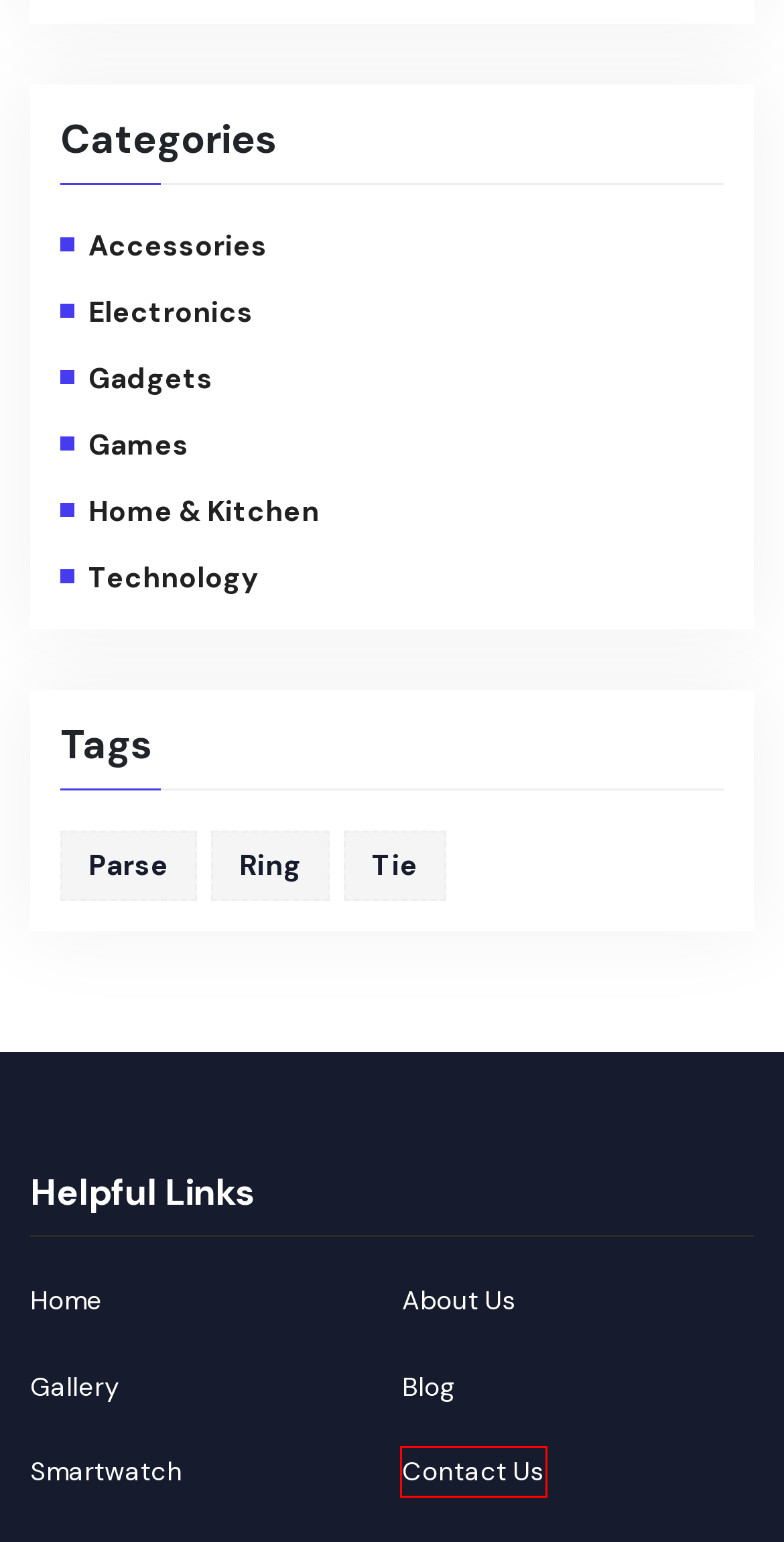Observe the screenshot of a webpage with a red bounding box around an element. Identify the webpage description that best fits the new page after the element inside the bounding box is clicked. The candidates are:
A. Ring – Jumbooffers
B. Home & Kitchen – Jumbooffers
C. Games – Jumbooffers
D. Smartwatch – Jumbooffers
E. Home – Jumbooffers
F. Gallery – Jumbooffers
G. Gadgets – Jumbooffers
H. Contact Us – Jumbooffers

H